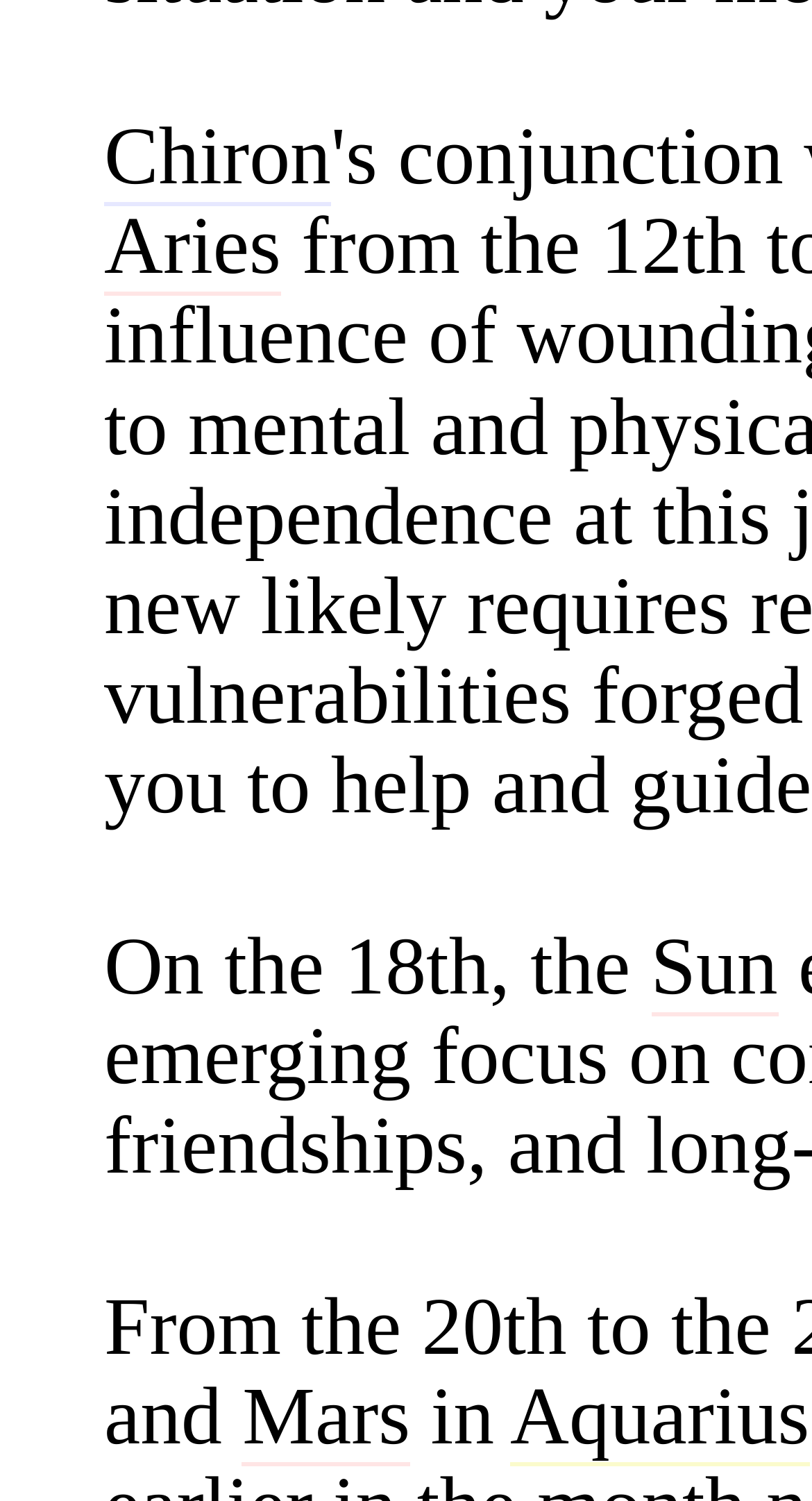Respond to the question below with a concise word or phrase:
What is the position of the link 'Aries' relative to the link 'Chiron'?

Below